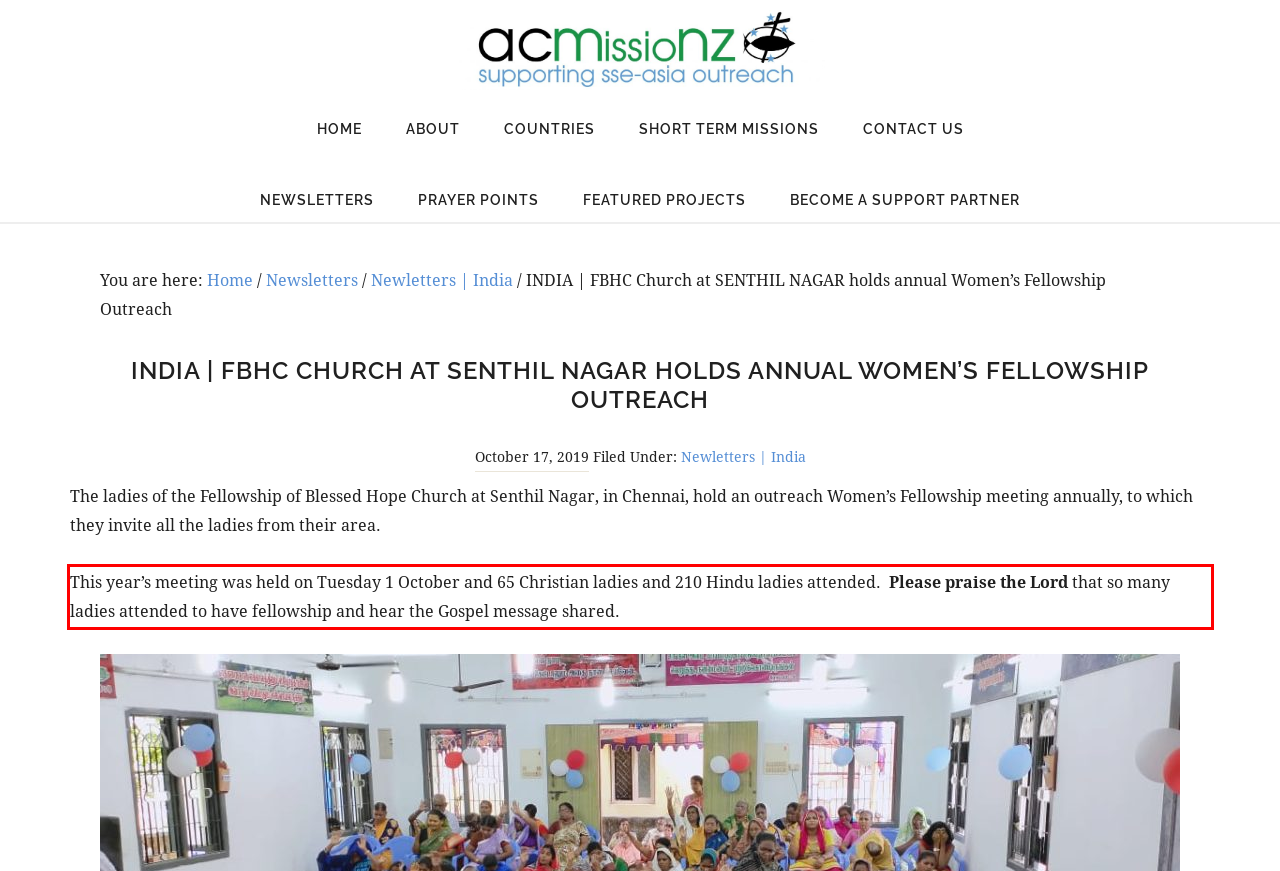You are given a screenshot showing a webpage with a red bounding box. Perform OCR to capture the text within the red bounding box.

This year’s meeting was held on Tuesday 1 October and 65 Christian ladies and 210 Hindu ladies attended. Please praise the Lord that so many ladies attended to have fellowship and hear the Gospel message shared.